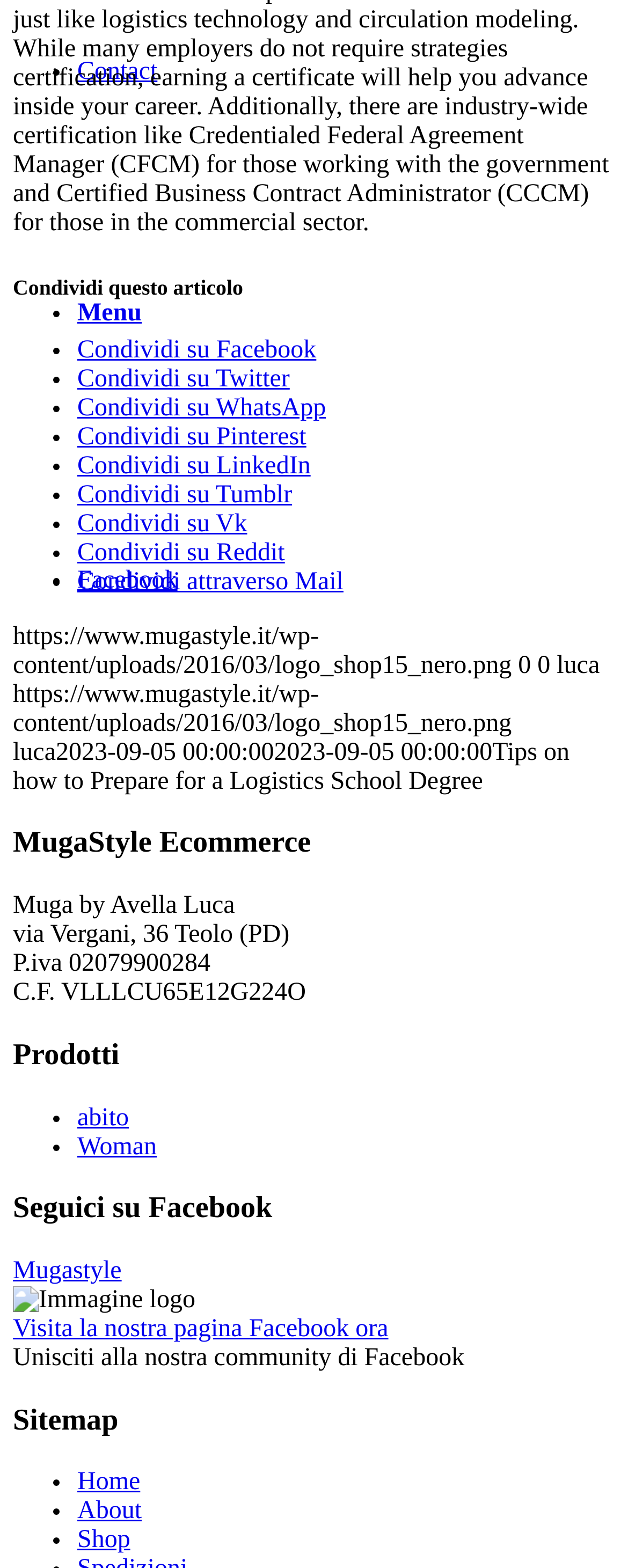Using the webpage screenshot and the element description Condividi su Tumblr, determine the bounding box coordinates. Specify the coordinates in the format (top-left x, top-left y, bottom-right x, bottom-right y) with values ranging from 0 to 1.

[0.123, 0.307, 0.465, 0.324]